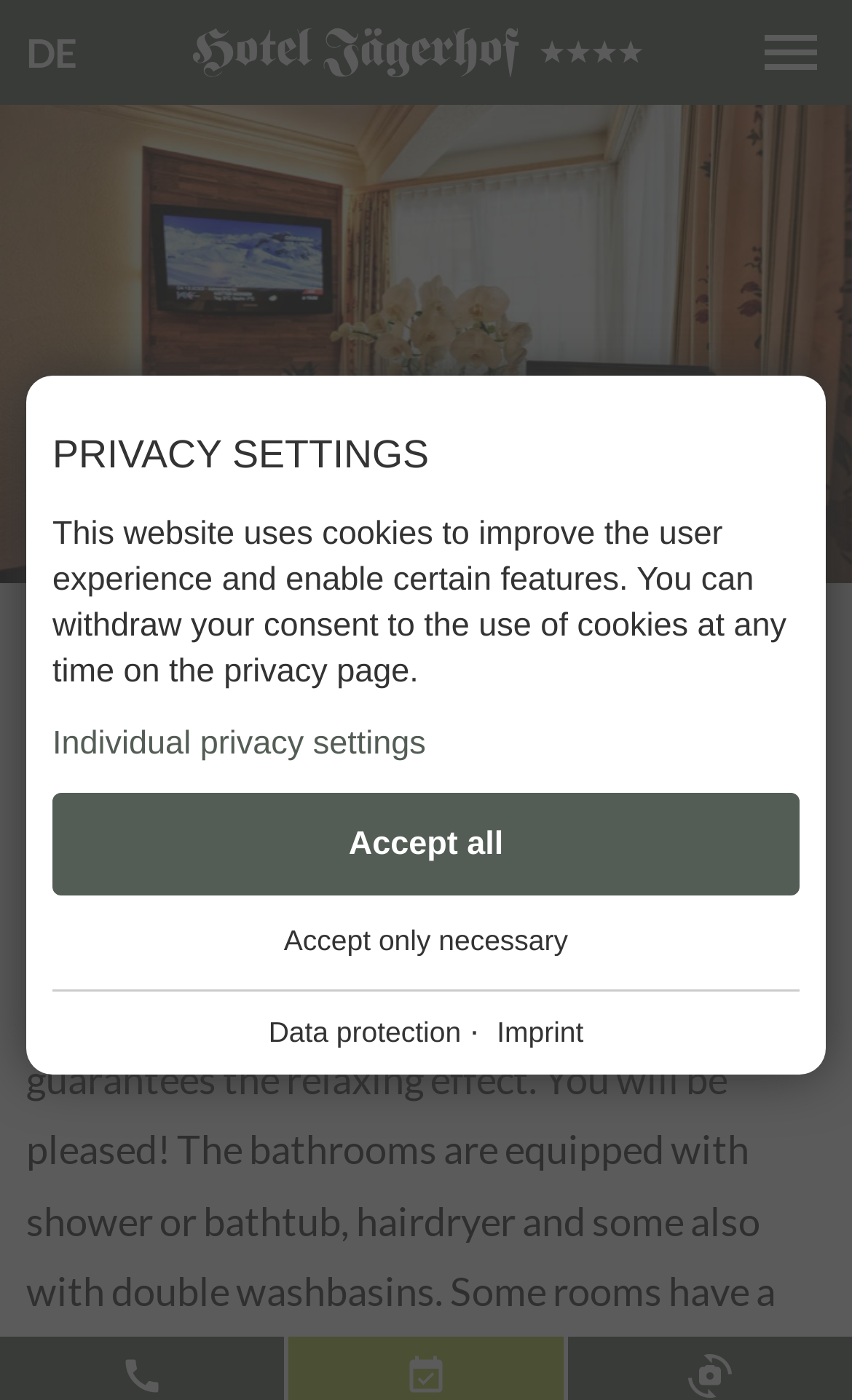What is the rating of the hotel?
Refer to the image and give a detailed answer to the question.

The webpage is about a 4-star hotel, as indicated by the phrase 'traditionelles 4-Sterne Hotel' in the meta description.